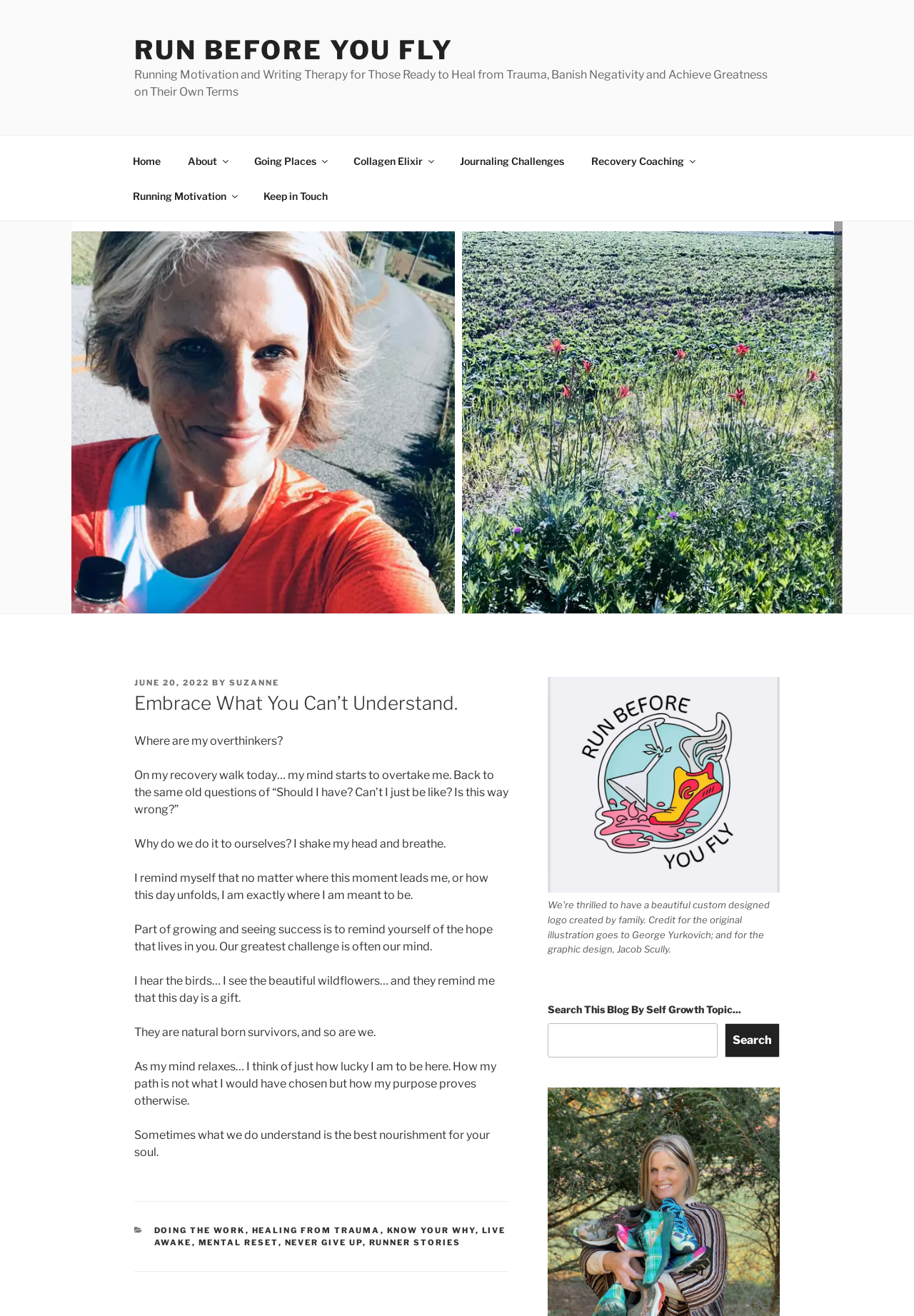What is the author's name?
Could you please answer the question thoroughly and with as much detail as possible?

The author's name can be found in the link 'BY SUZANNE' which is located below the header 'POSTED ON JUNE 20, 2022'. This link indicates that Suzanne is the author of the blog post.